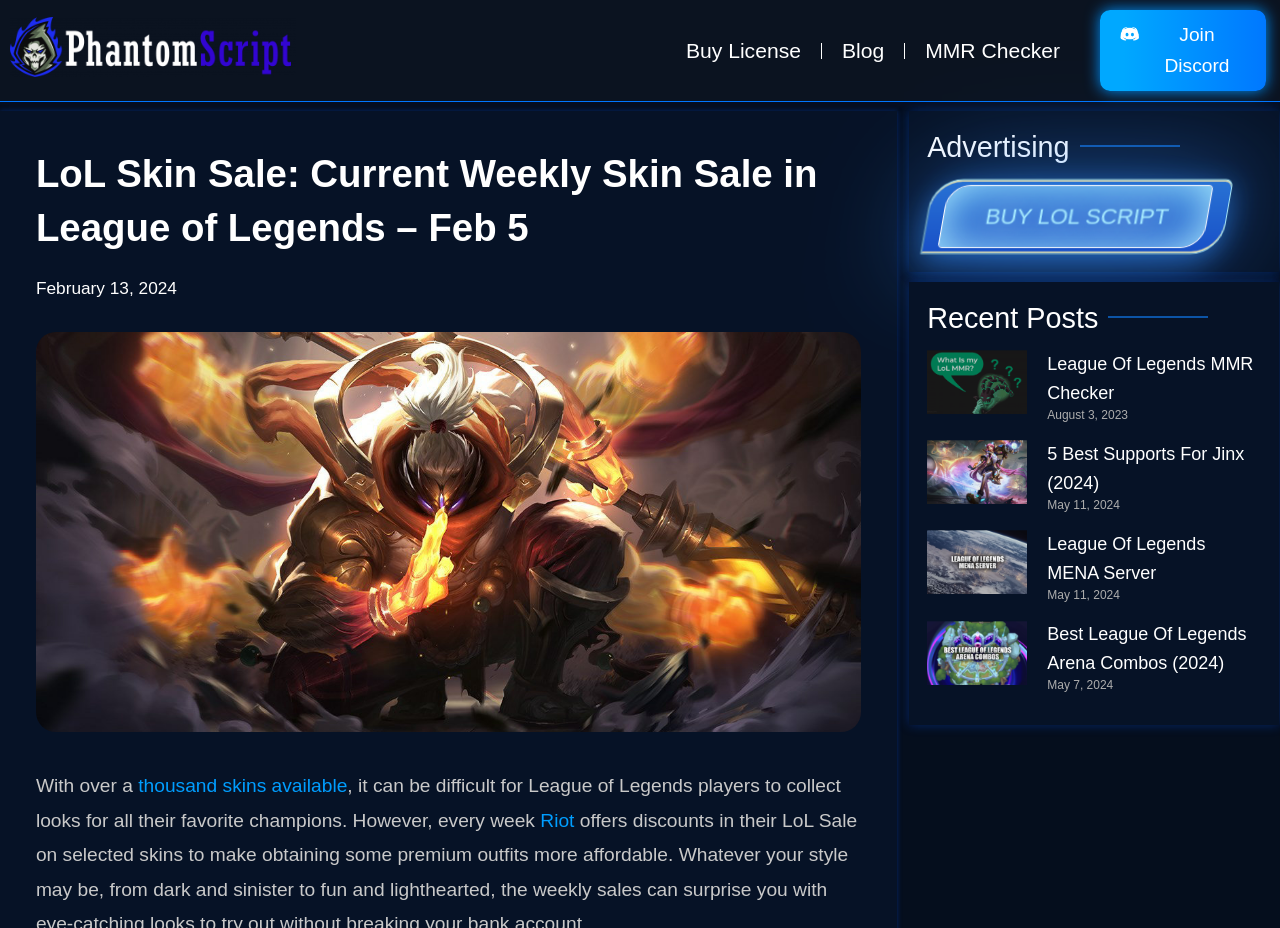Please use the details from the image to answer the following question comprehensively:
What is the purpose of the website?

I analyzed the content of the webpage and found that it provides information about League of Legends, including skin sales, MMR checker, and articles about the game. Therefore, the purpose of the website is to provide LoL skin sales and League of Legends information.